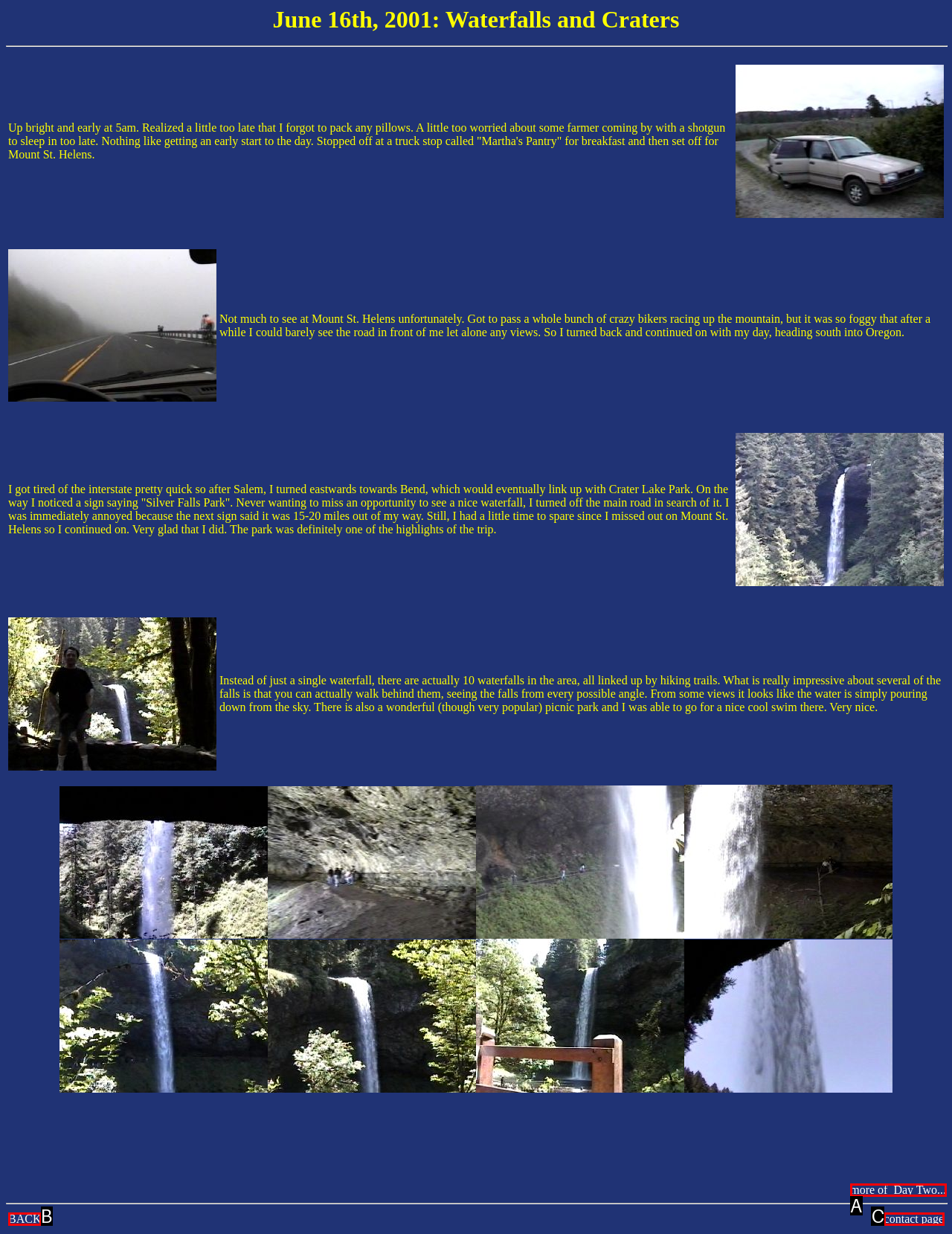Using the description: contact page, find the corresponding HTML element. Provide the letter of the matching option directly.

C